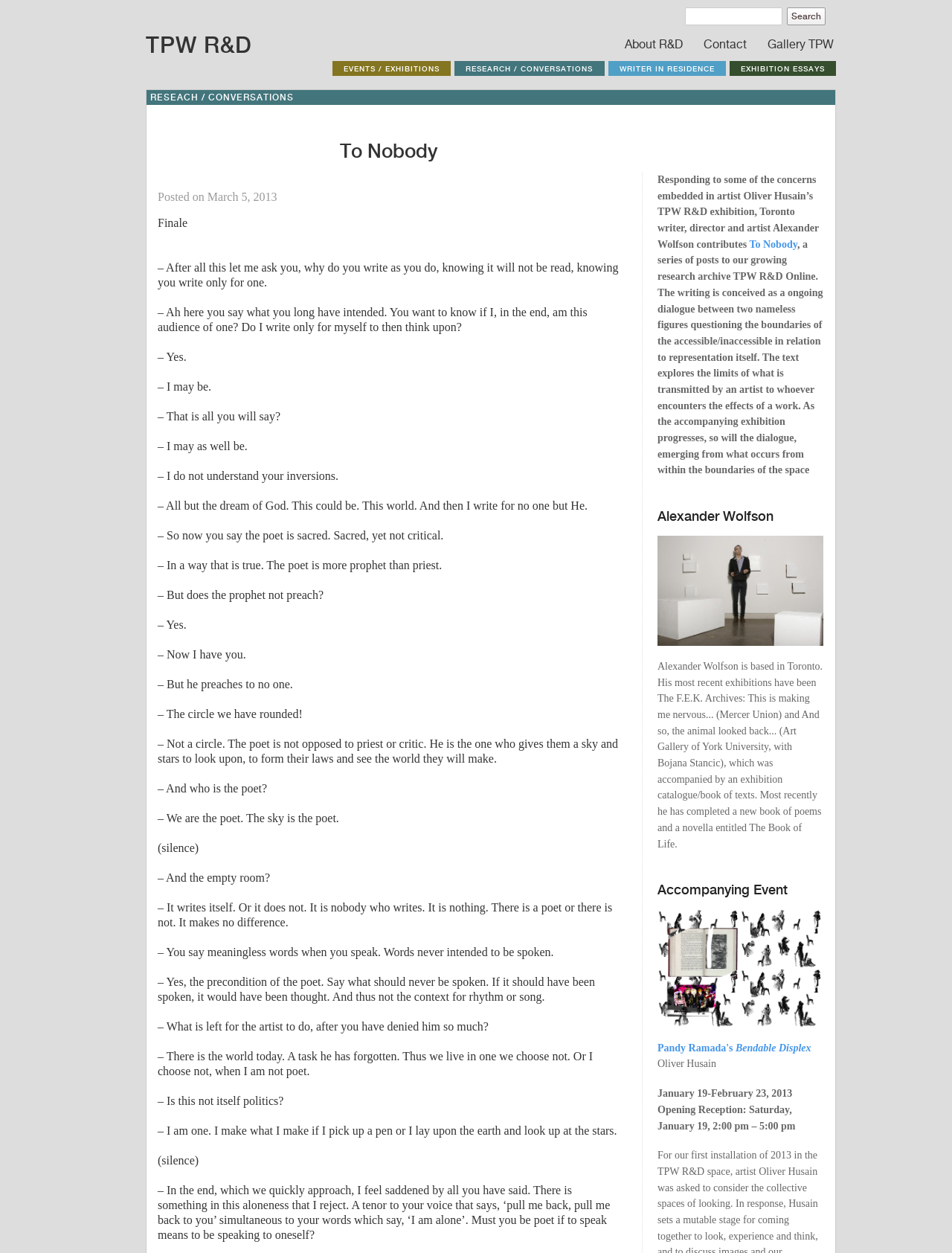What is the title of the exhibition that Oliver Husain is associated with?
Please provide a single word or phrase based on the screenshot.

TPW R&D